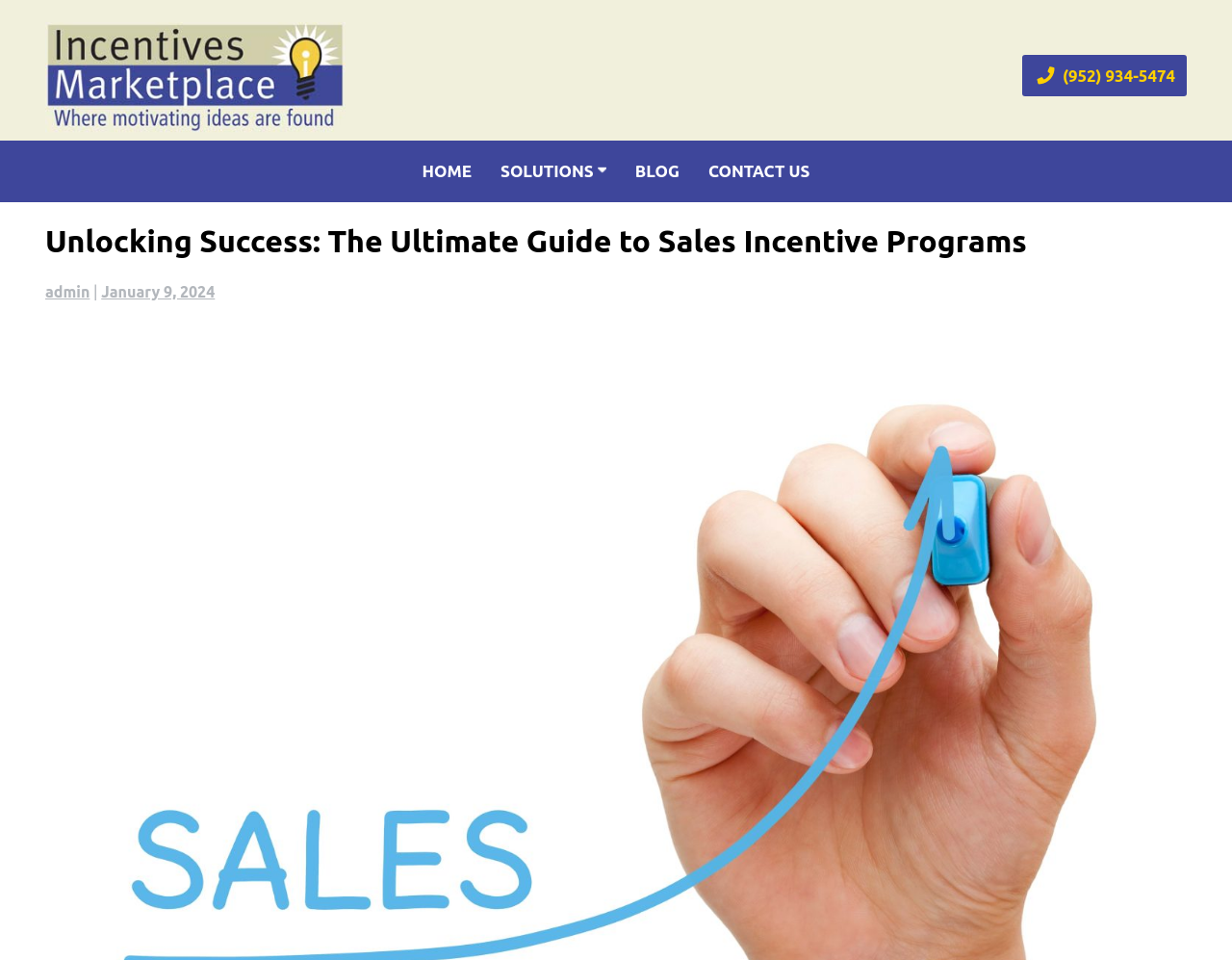Carefully examine the image and provide an in-depth answer to the question: What is the logo image on the top left?

I identified the logo image by examining the image element with the text 'Imlogo Hires 350' located at the top left of the webpage, with a bounding box coordinate of [0.037, 0.023, 0.28, 0.138].